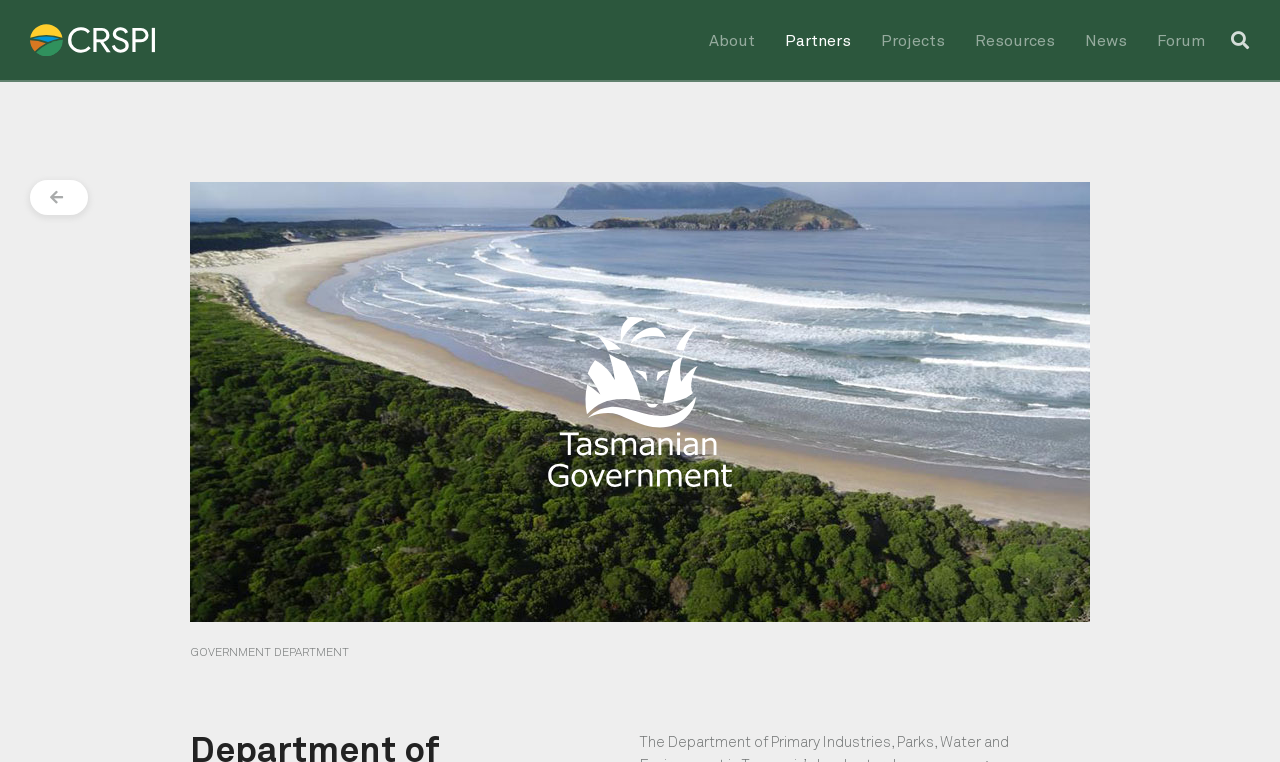How many elements are in the top row?
Respond to the question with a well-detailed and thorough answer.

I counted the number of elements in the top row, which are the CRSPI Brand link, the About link, the Partners link, the Projects link, the Resources link, the News link, and the Forum link.